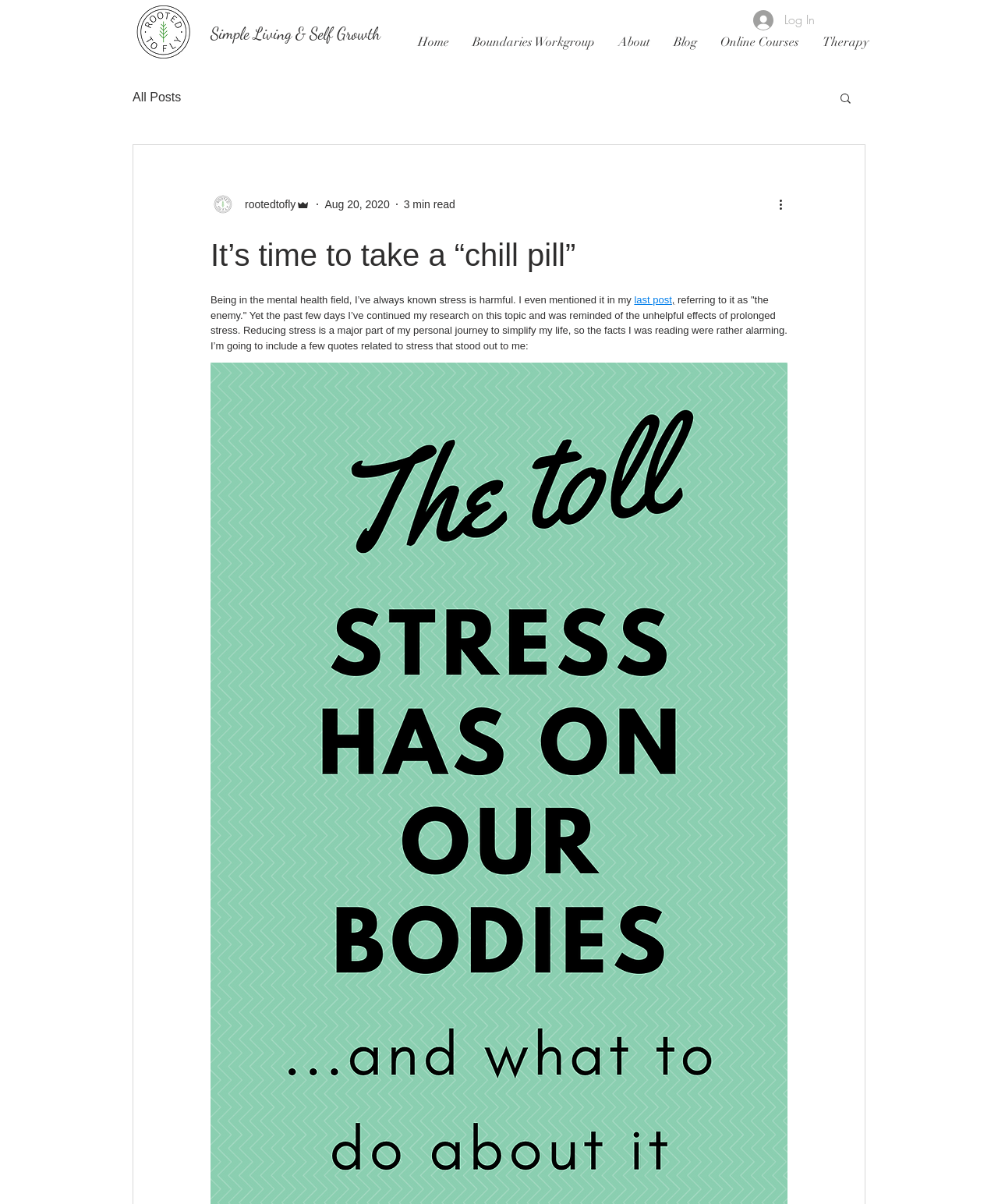What is the name of the website?
Refer to the screenshot and deliver a thorough answer to the question presented.

I determined the name of the website by looking at the link 'Rooted to Fly' with the bounding box coordinates [0.137, 0.004, 0.191, 0.049] and the image with the same name, which suggests that it is the website's logo or title.